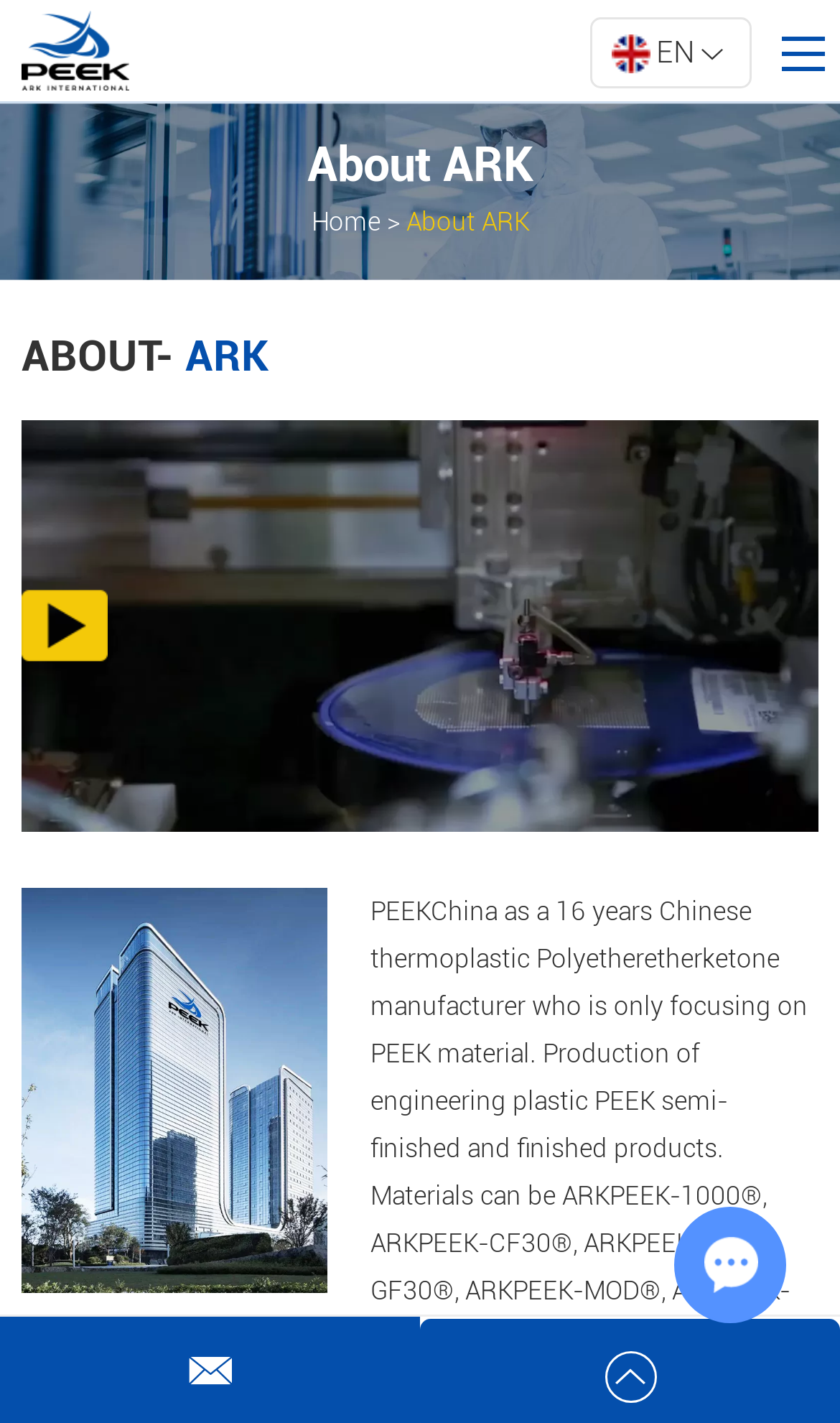Highlight the bounding box coordinates of the element you need to click to perform the following instruction: "Go to Home page."

[0.282, 0.161, 0.949, 0.212]